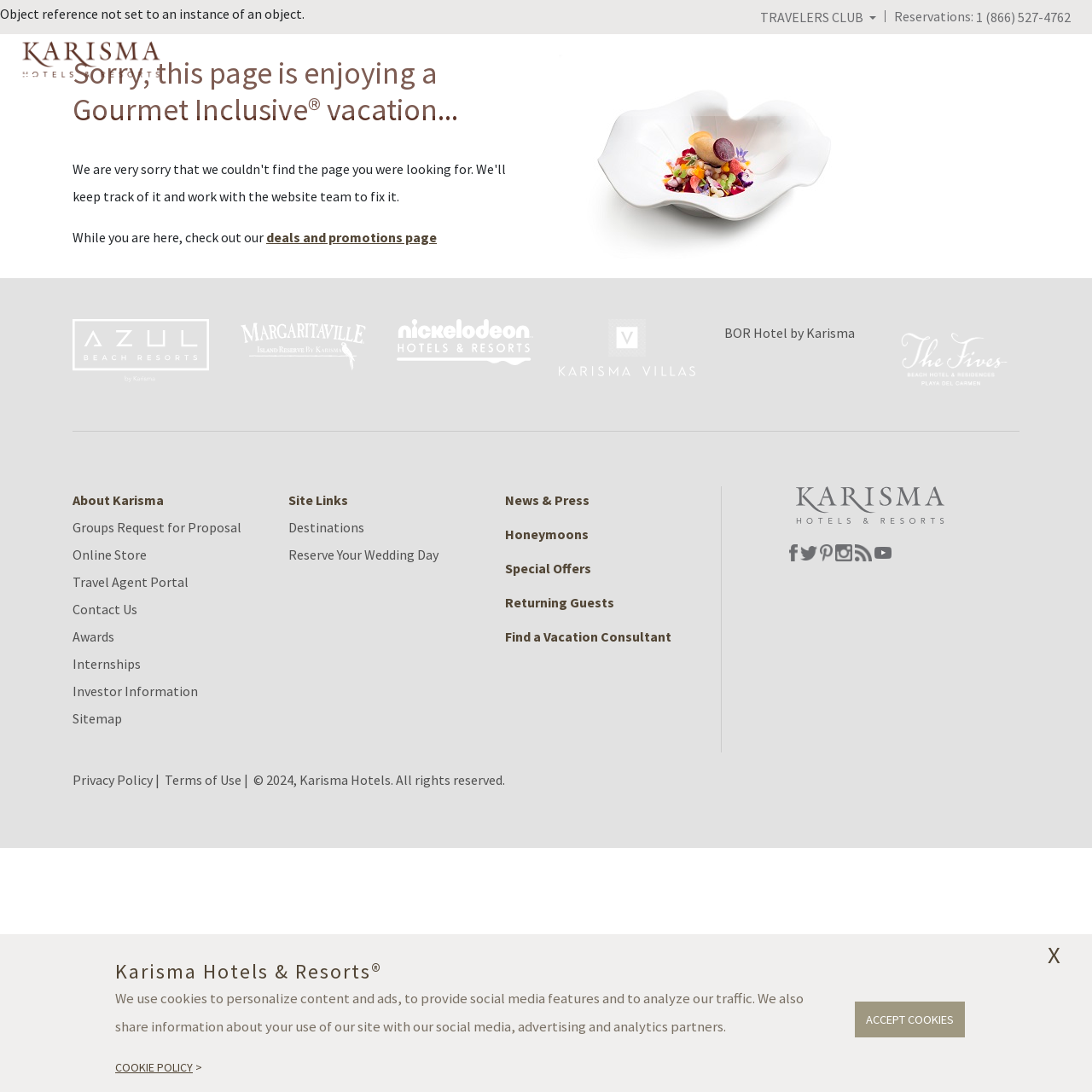What is the phone number for reservations?
Refer to the image and answer the question using a single word or phrase.

1 (866) 527-4762